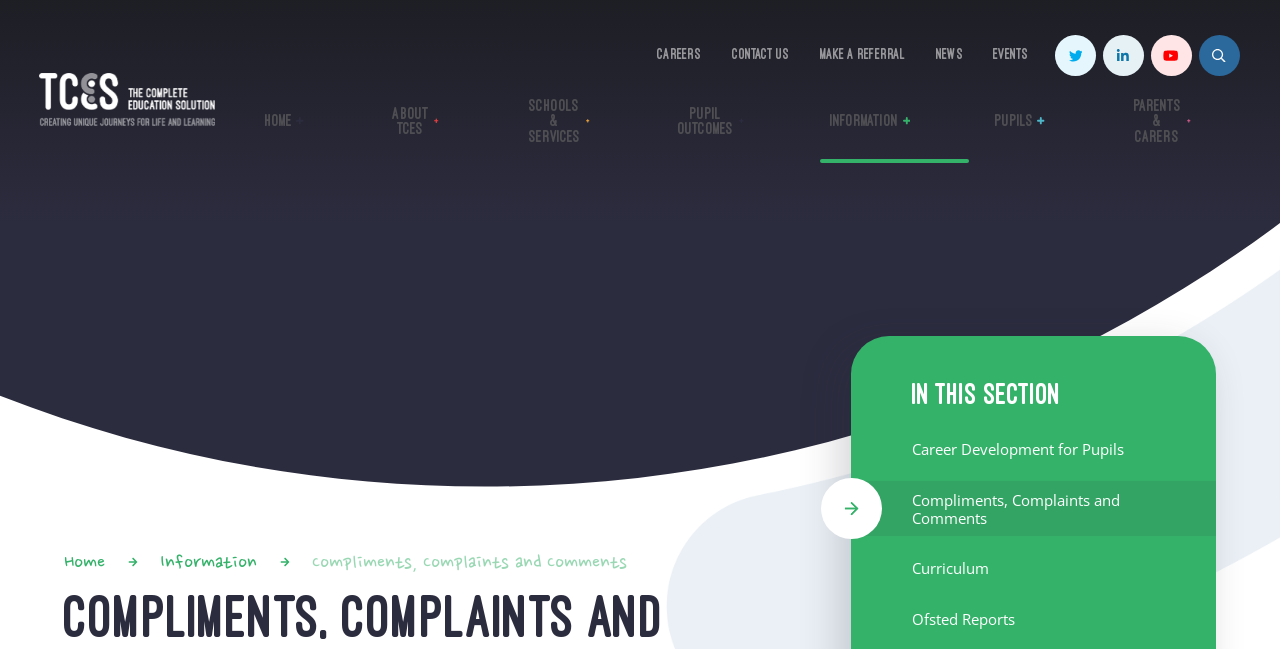What is the section title below the main navigation links?
Based on the image, provide a one-word or brief-phrase response.

In this section